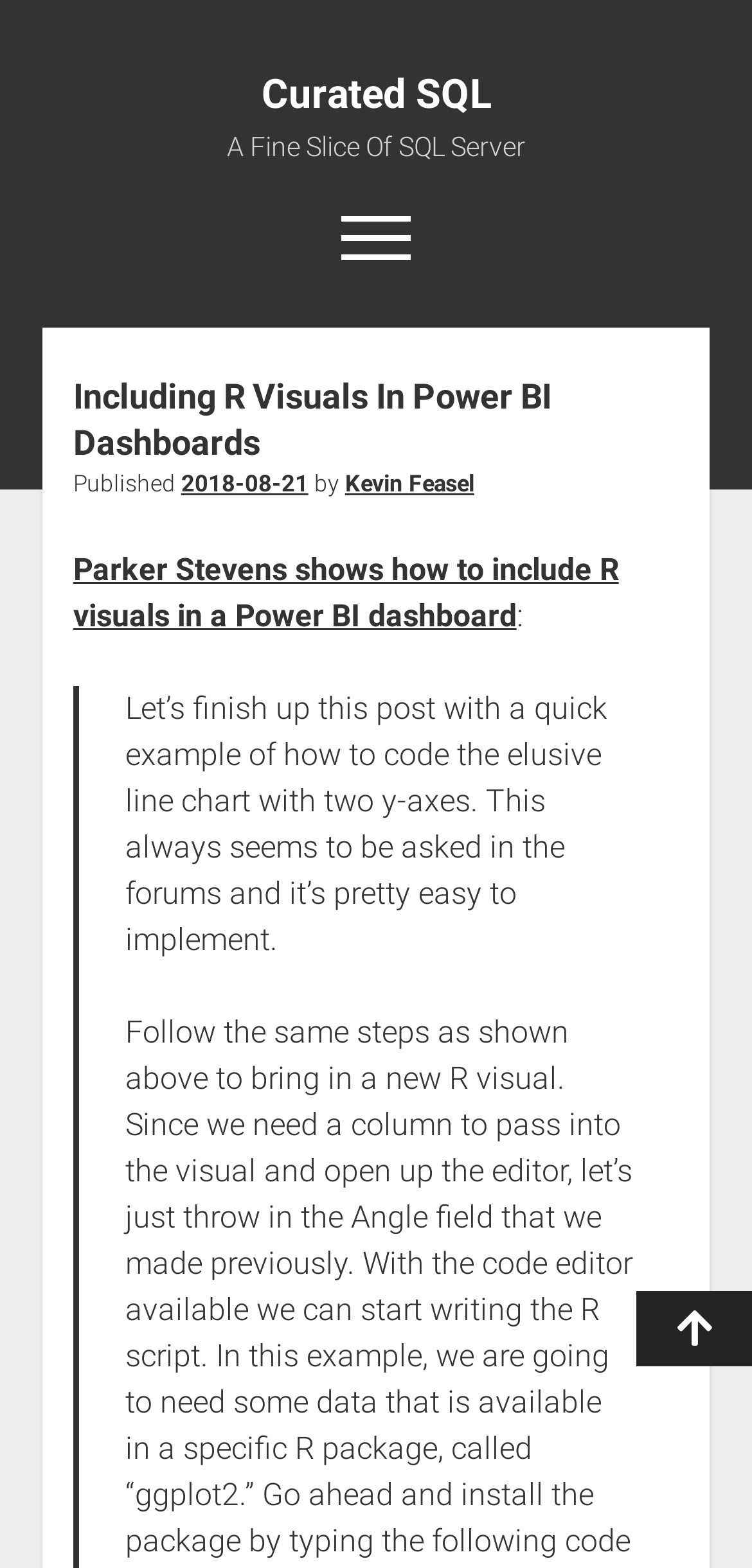What is the name of the author of the article?
Give a comprehensive and detailed explanation for the question.

I found the author's name by looking at the text 'by' followed by a link with the text 'Kevin Feasel' which indicates the author of the article.